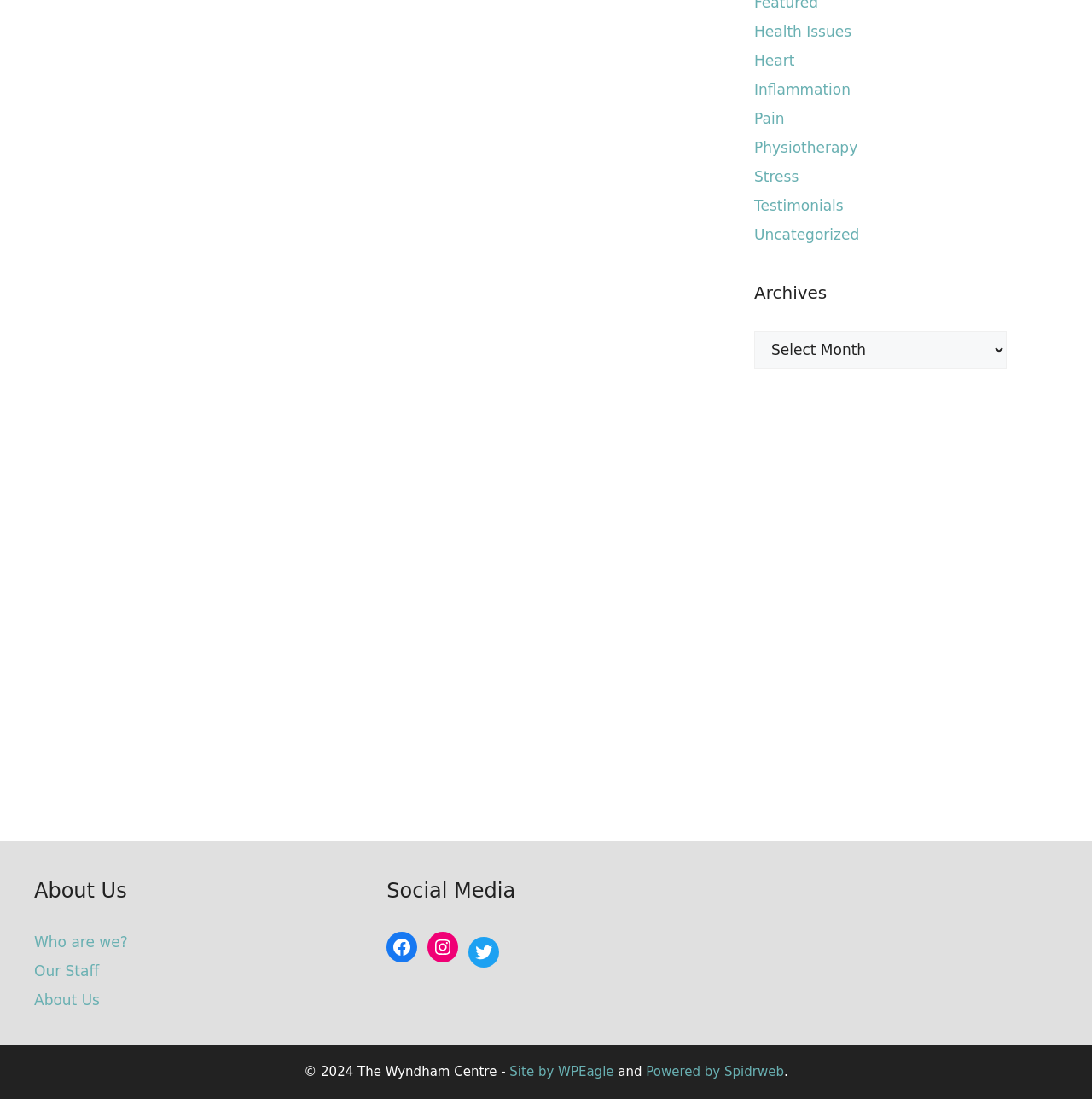Use a single word or phrase to answer the question: How many sections are there in the sidebar?

4